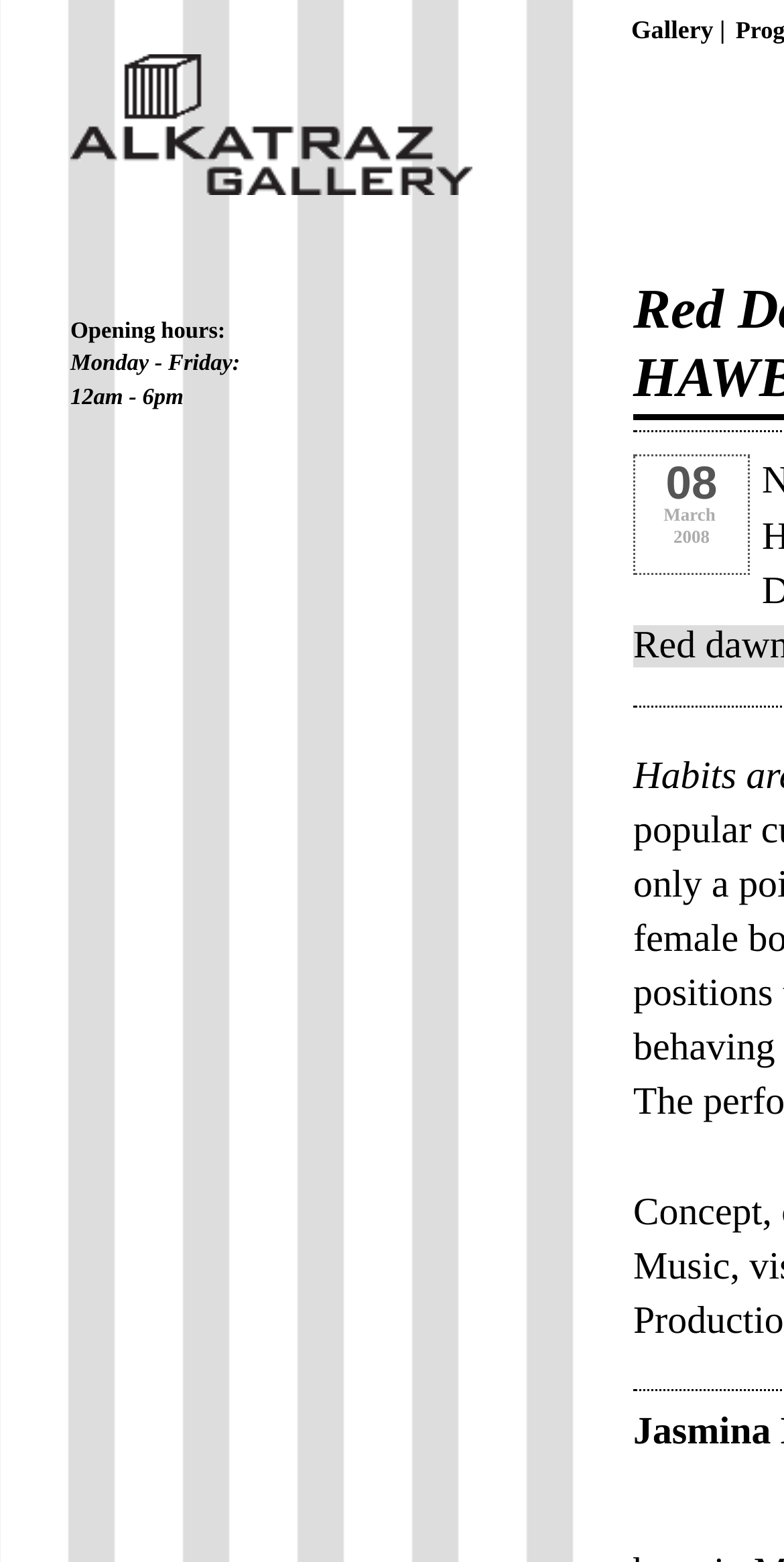Provide a single word or phrase to answer the given question: 
What are the opening hours on Monday to Friday?

12am - 6pm